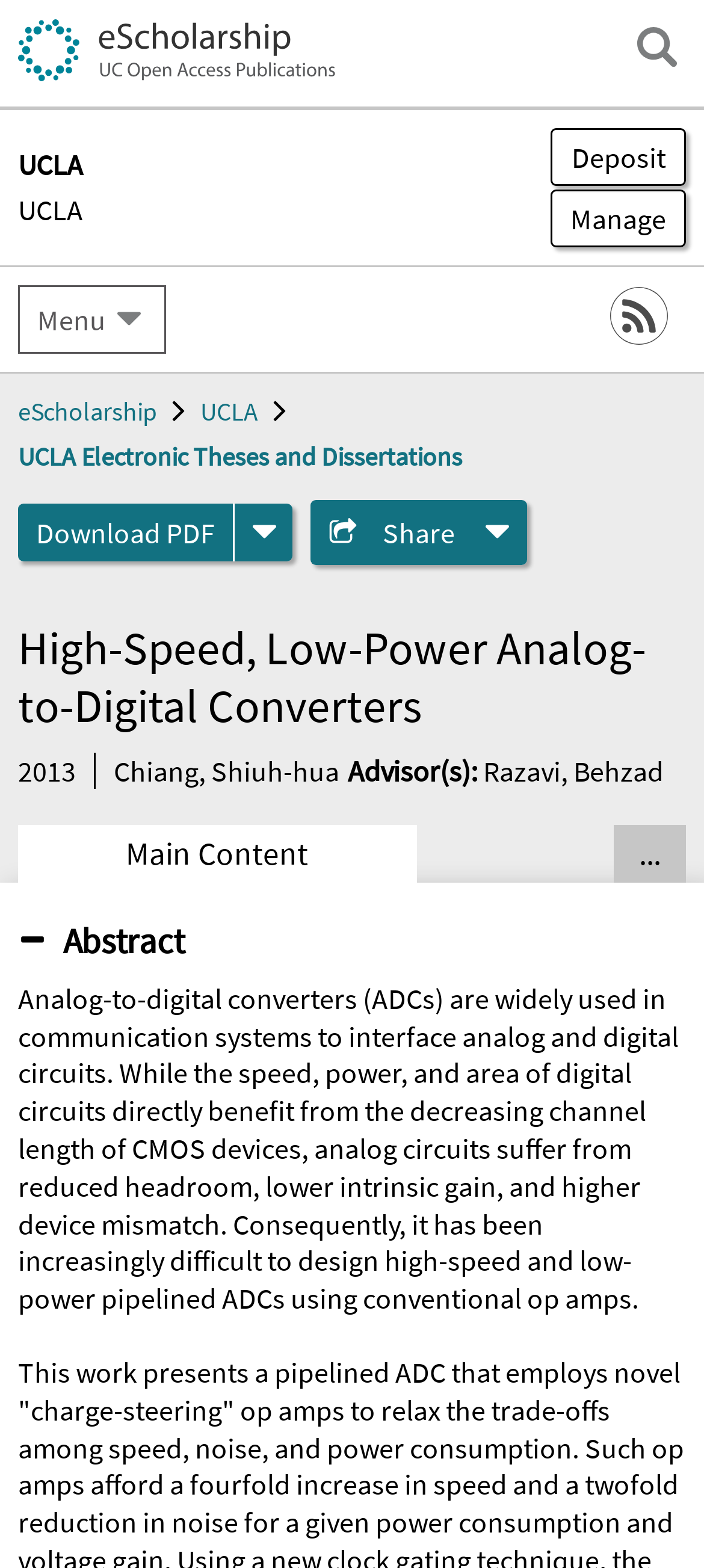Find the bounding box coordinates for the area that should be clicked to accomplish the instruction: "View the abstract".

[0.026, 0.586, 0.262, 0.613]